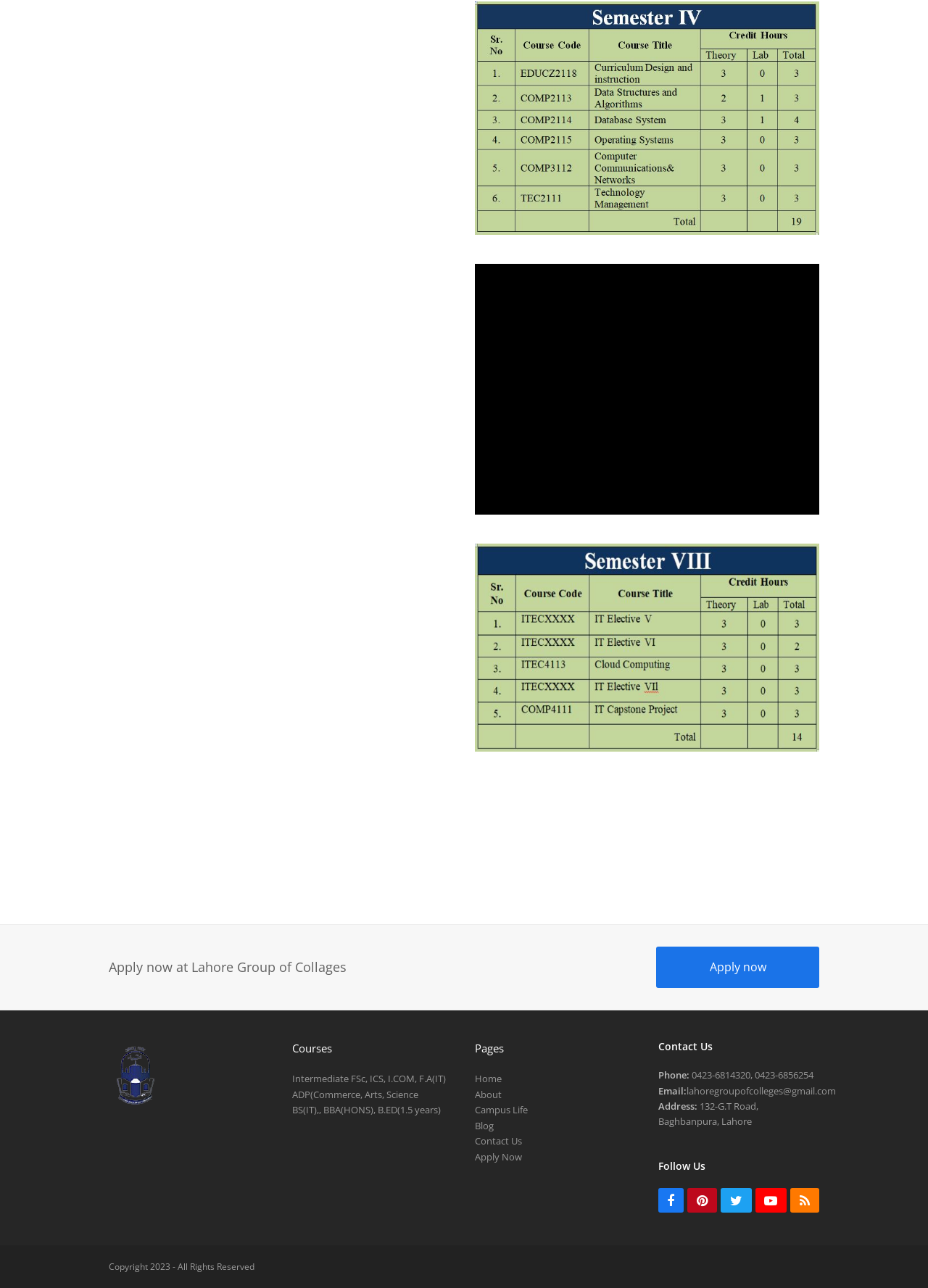What are the contact phone numbers of the institution?
Using the picture, provide a one-word or short phrase answer.

0423-6814320, 0423-6856254